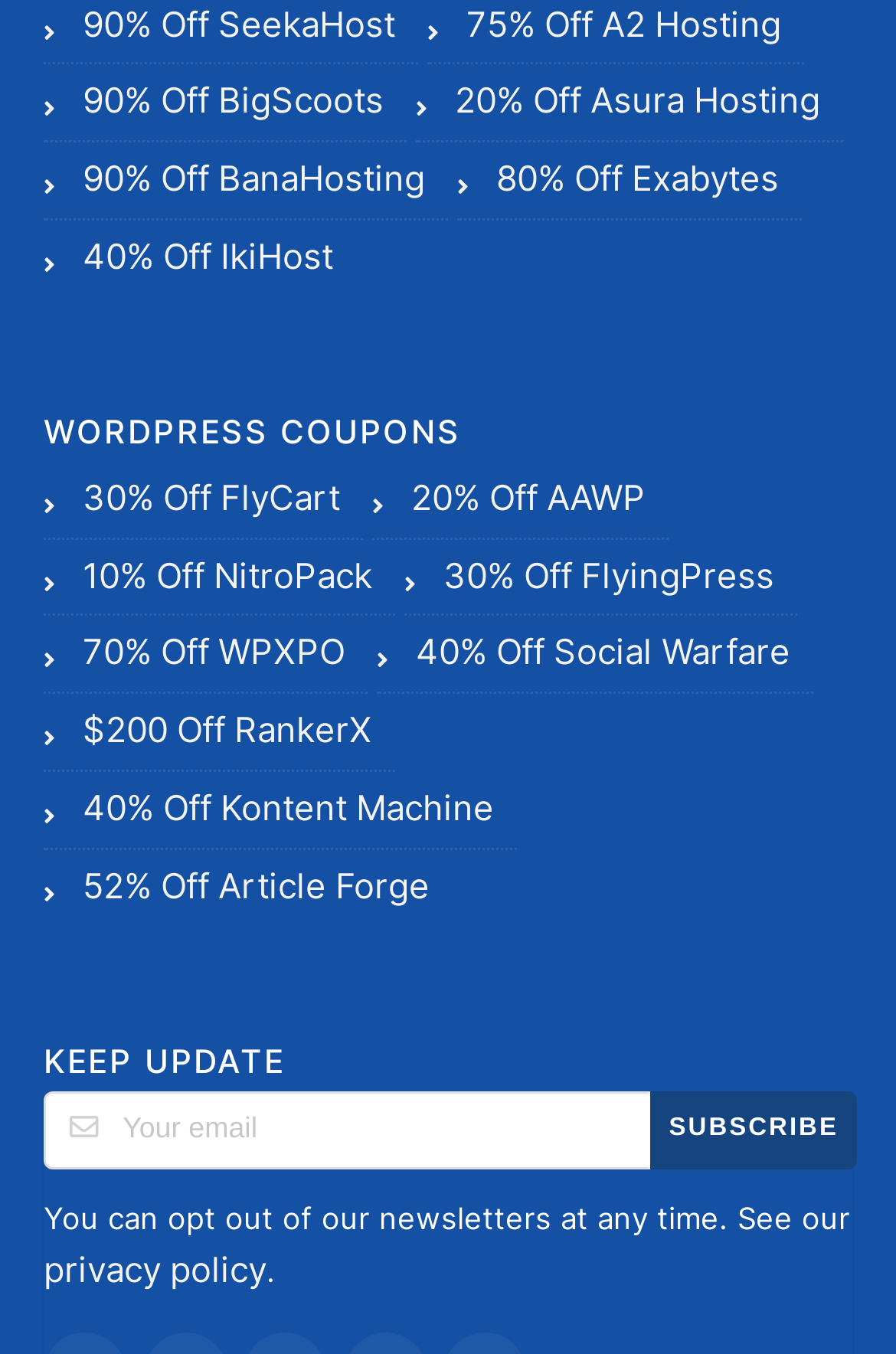What is the purpose of the textbox on the webpage?
Observe the image and answer the question with a one-word or short phrase response.

To enter email